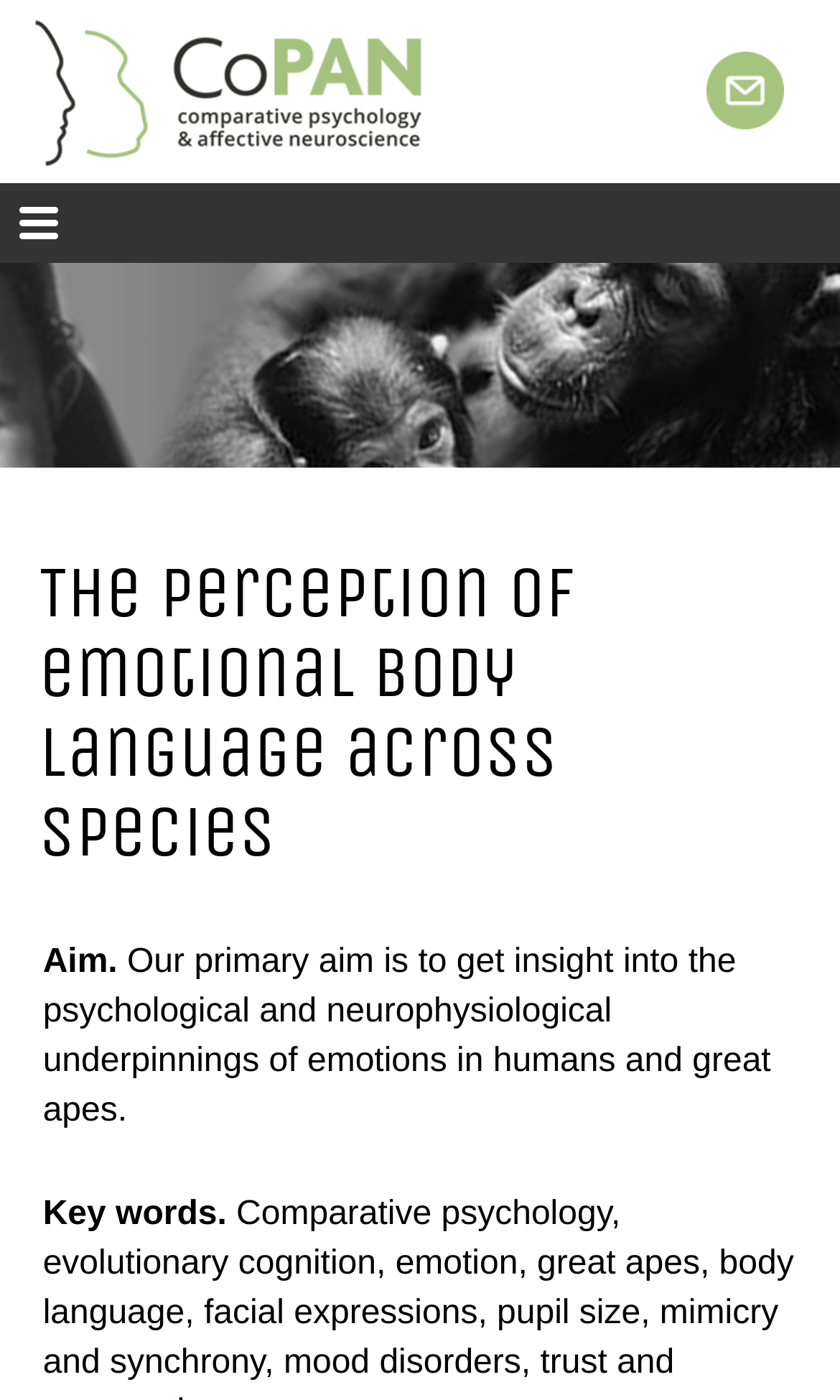What is the topic of the article?
Please look at the screenshot and answer in one word or a short phrase.

Emotional body language